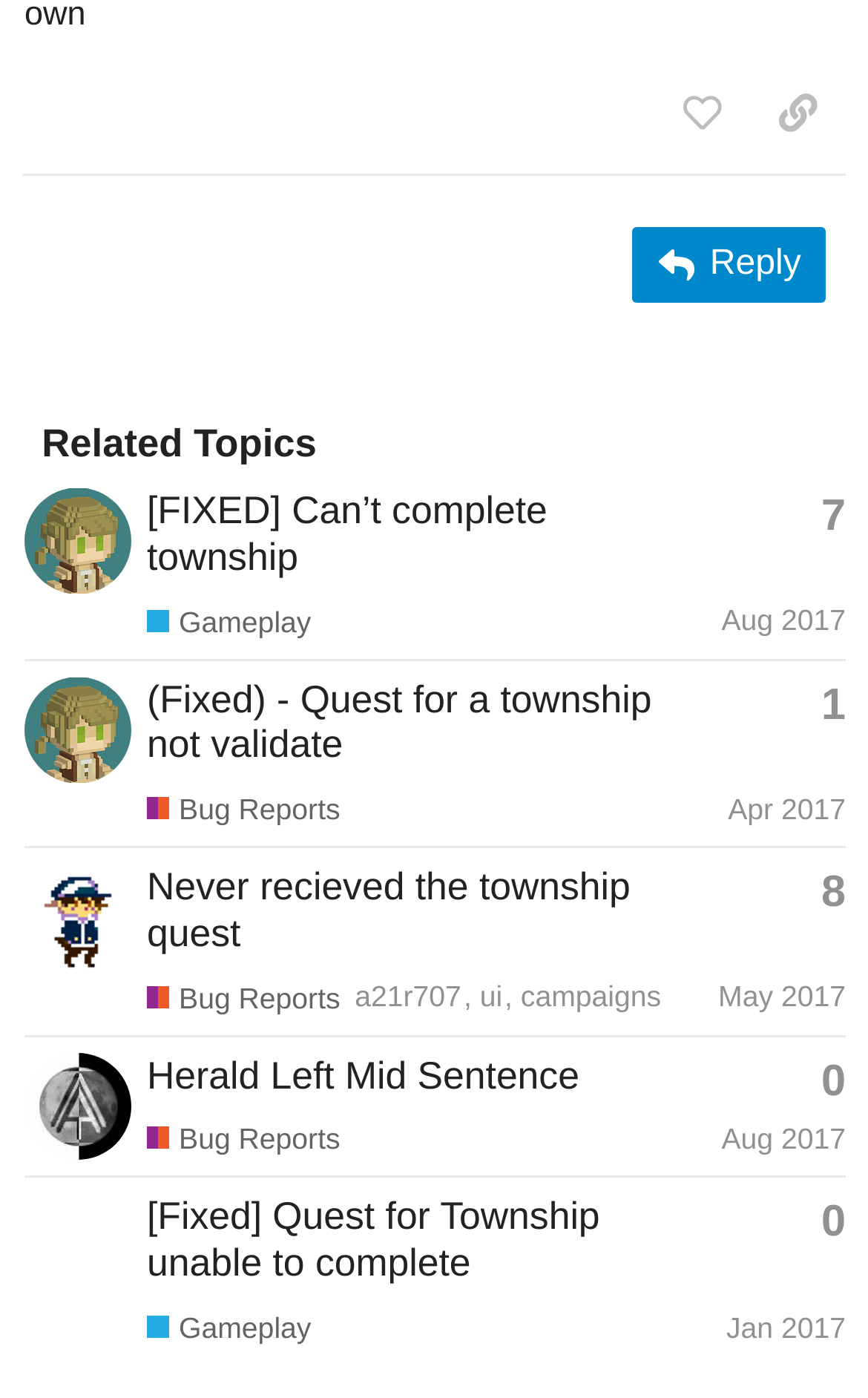Please give the bounding box coordinates of the area that should be clicked to fulfill the following instruction: "View the topic 'Relyss's profile, latest poster [FIXED] Can’t complete township'". The coordinates should be in the format of four float numbers from 0 to 1, i.e., [left, top, right, bottom].

[0.027, 0.349, 0.974, 0.472]